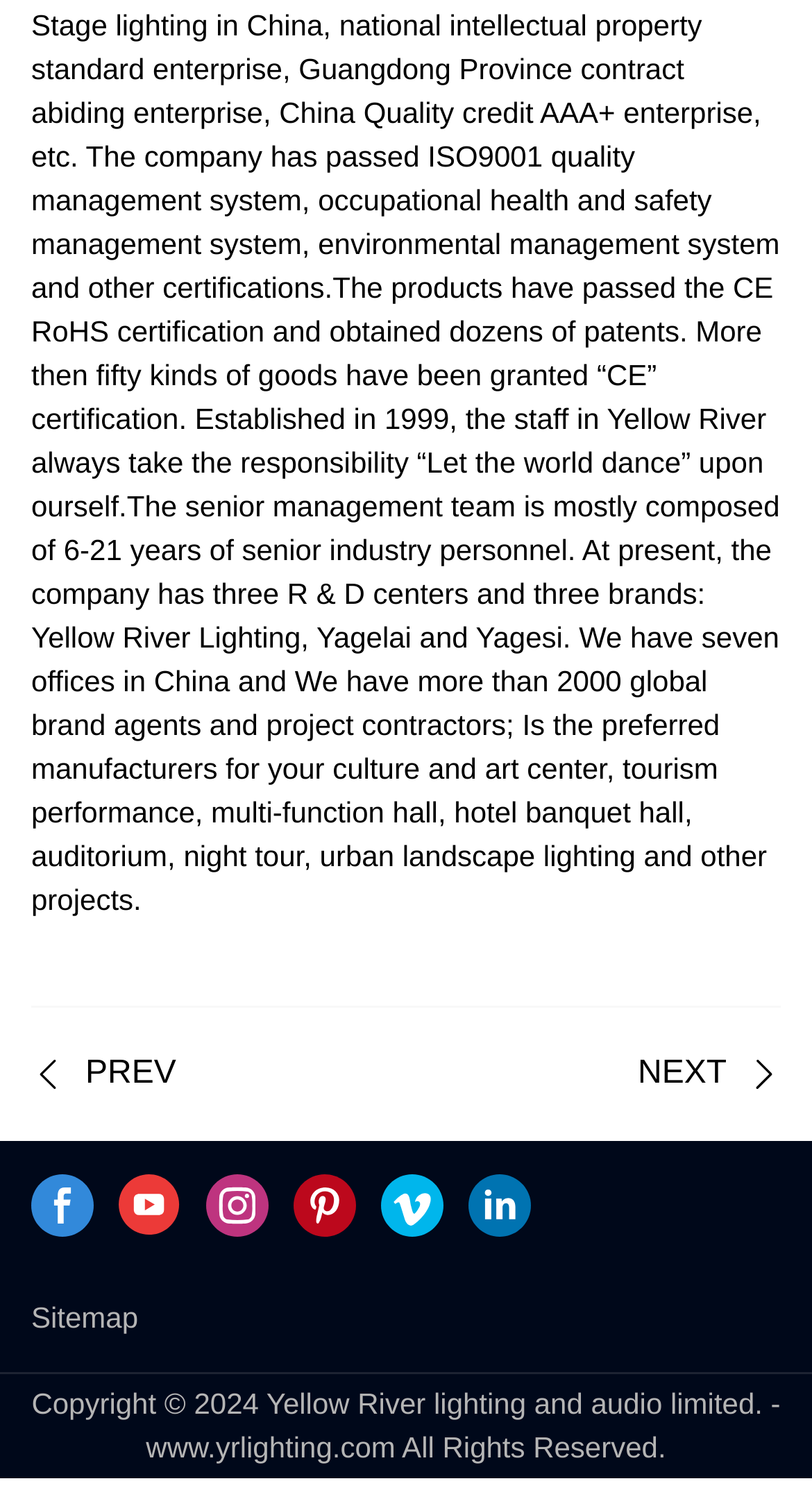What is the company name mentioned in the copyright information?
Using the information from the image, answer the question thoroughly.

I found the StaticText element at the bottom of the webpage, which contains the copyright information. The company name mentioned is Yellow River lighting and audio limited.